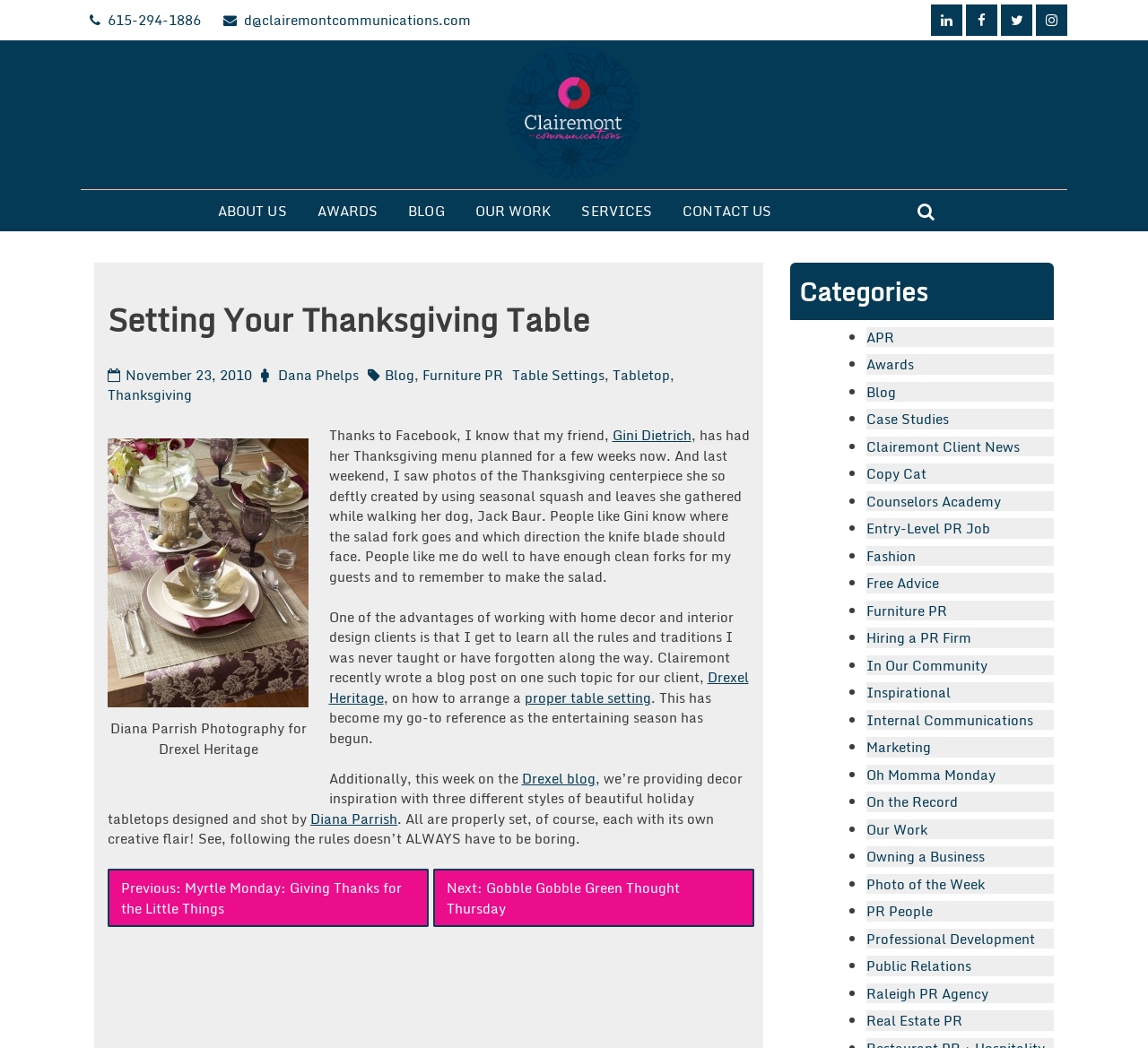How many social media links are at the top of the page?
Look at the image and provide a detailed response to the question.

I counted the number of link elements at the top of the page with icons, and found four of them, which I assume are social media links.